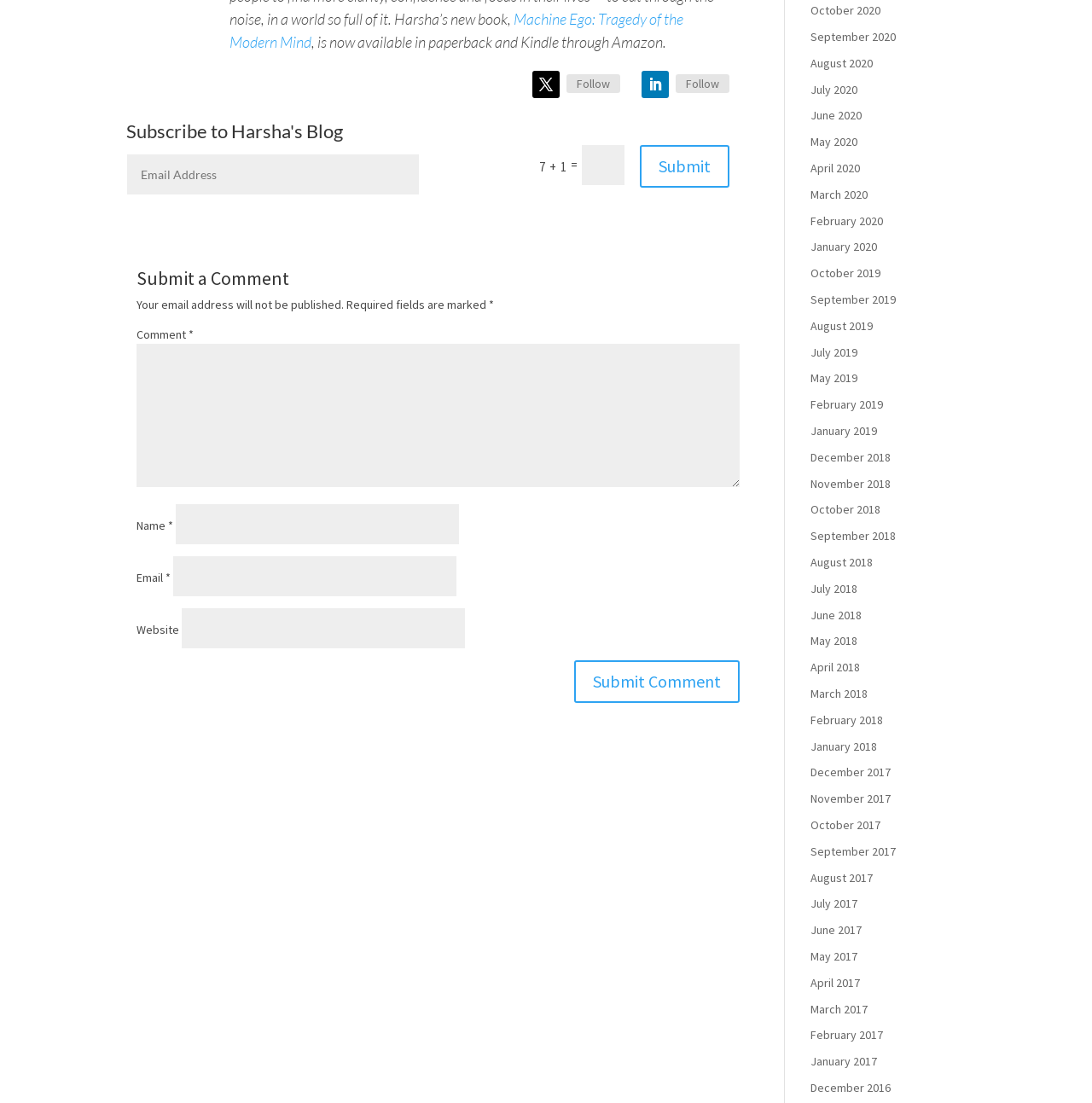How can I subscribe to Harsha's Blog?
Kindly answer the question with as much detail as you can.

To subscribe to Harsha's Blog, I can enter my email address in the textbox with ID 994 and then click the 'Submit' button with ID 996.